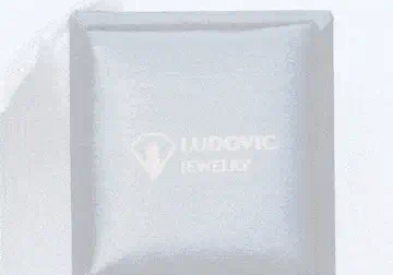Paint a vivid picture with your words by describing the image in detail.

The image features an elegant jewelry box, prominently showcasing the brand name "Ludovic Jewelry." The box is sleek and rectangular, designed to complement the luxurious nature of its contents, likely highlighting fine jewelry such as moissanite, a popular gemstone known for its brilliance and affordability compared to diamonds. The subtle sheen of the box adds an air of sophistication, making it apparent that this is not just a container, but a part of the unboxing experience itself. This is likely connected to the discussion about the special qualities of moissanite, emphasizing its allure and value in the world of fine jewelry.